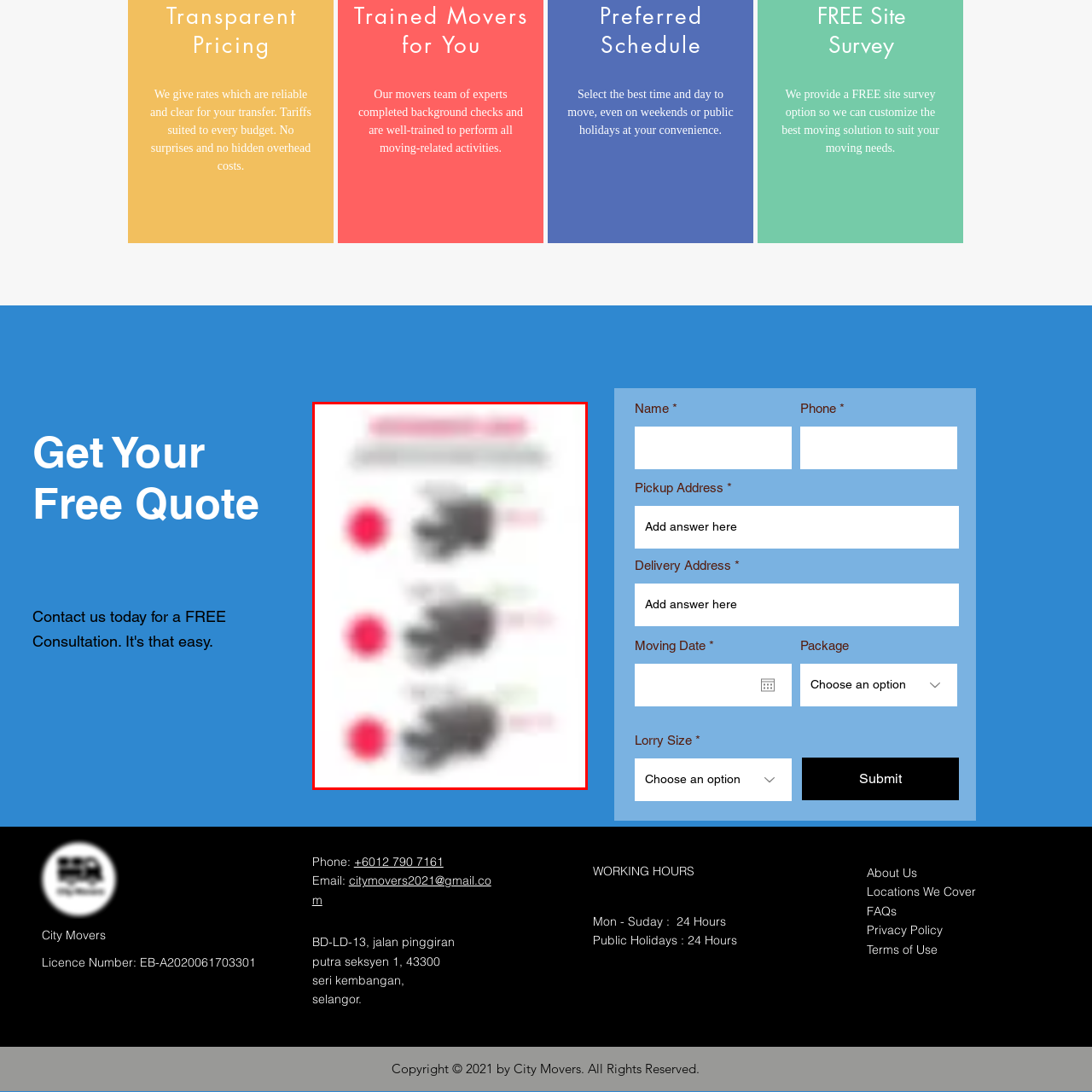Examine the content inside the red boundary in the image and give a detailed response to the following query: What is the purpose of the checkmarks in the image?

Each lorry illustration is accompanied by highlighted features or capacities, represented with checkmarks in a contrasting color for clarity, making it easier for customers to compare and choose the right lorry for their needs.